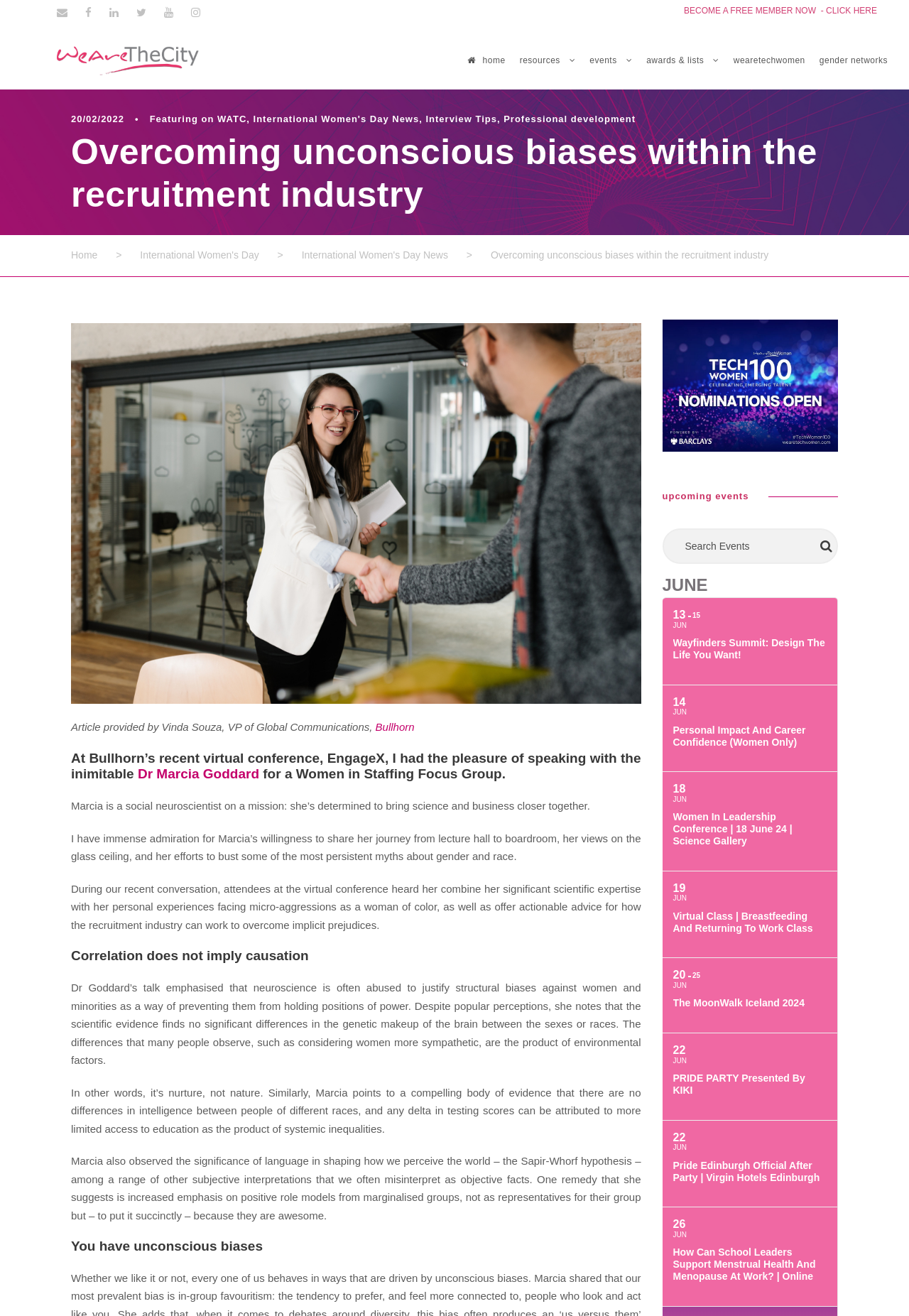Provide the bounding box coordinates of the HTML element this sentence describes: "International Women's Day News". The bounding box coordinates consist of four float numbers between 0 and 1, i.e., [left, top, right, bottom].

[0.279, 0.086, 0.461, 0.094]